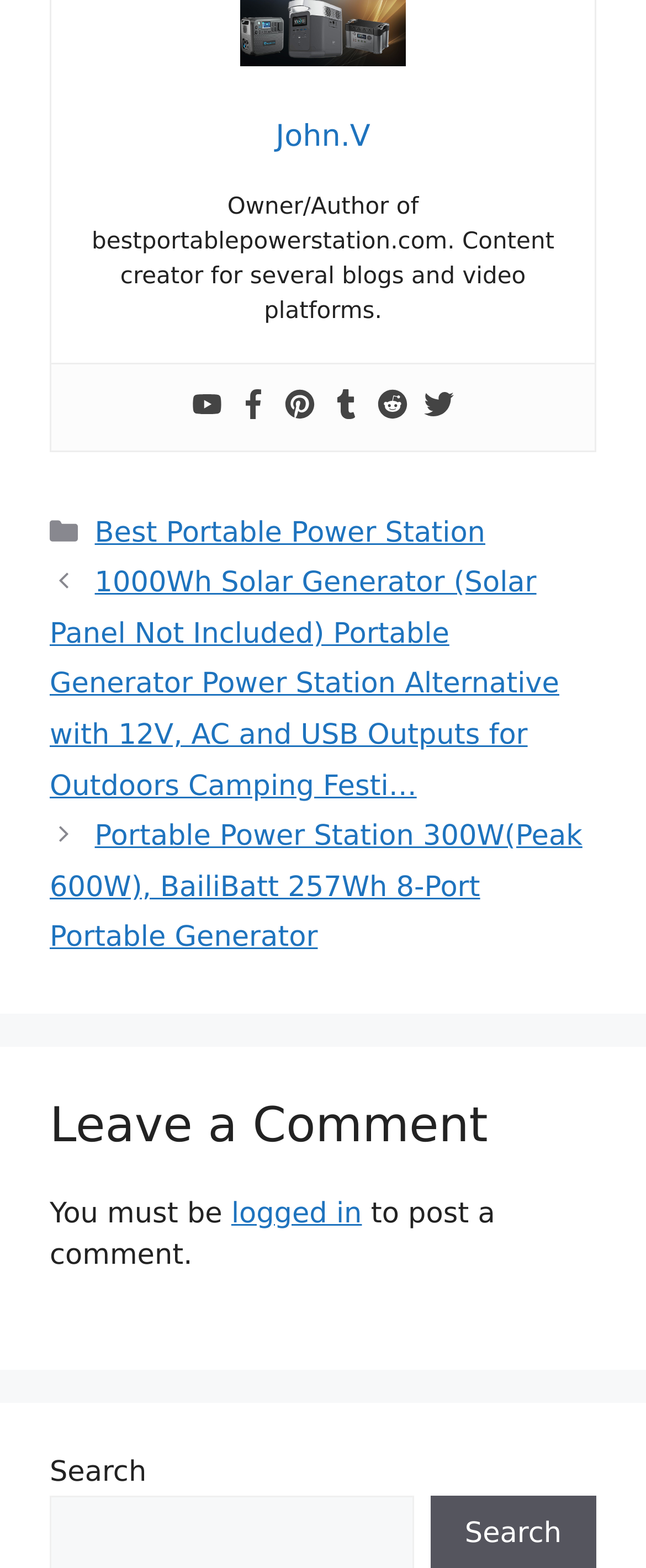Pinpoint the bounding box coordinates of the area that must be clicked to complete this instruction: "go to Youtube channel".

[0.297, 0.248, 0.344, 0.271]